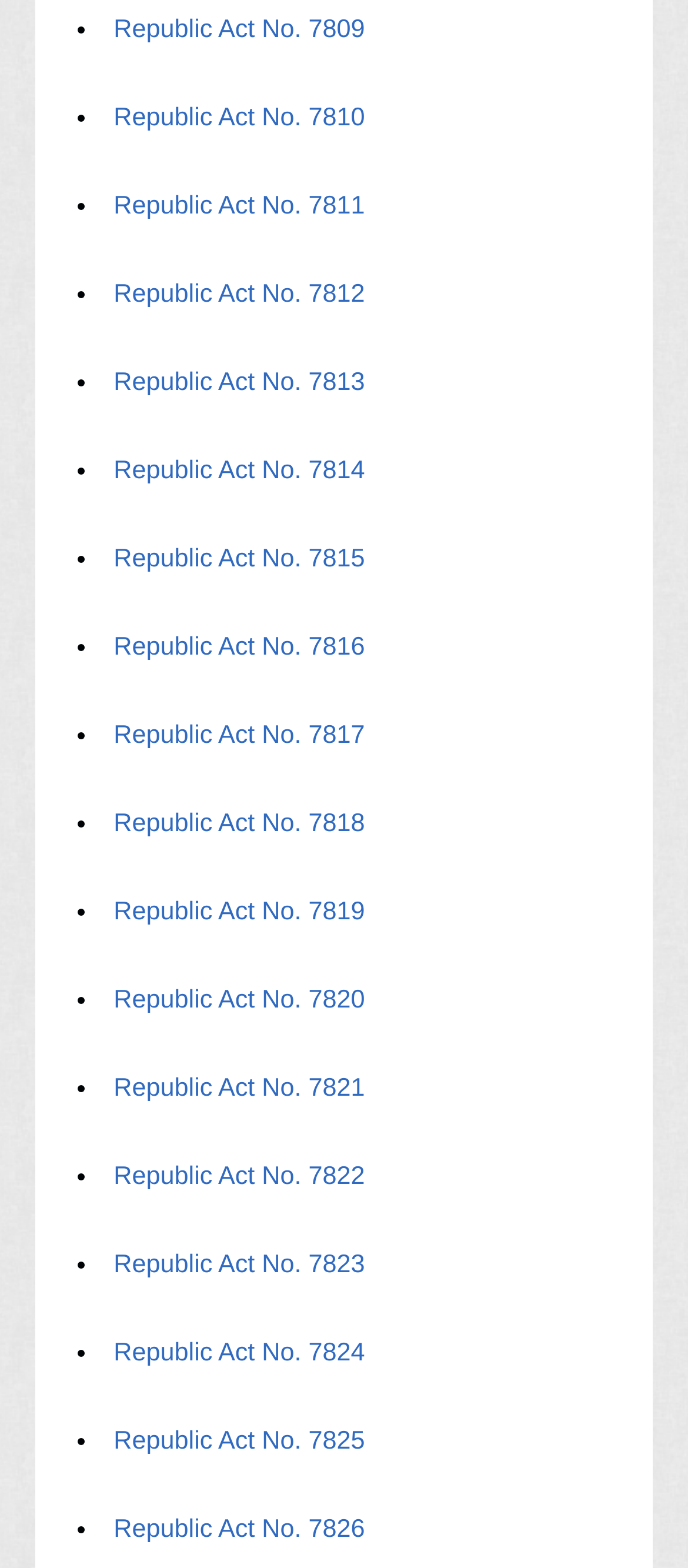Answer the question using only a single word or phrase: 
What is the purpose of the list markers?

To indicate list items